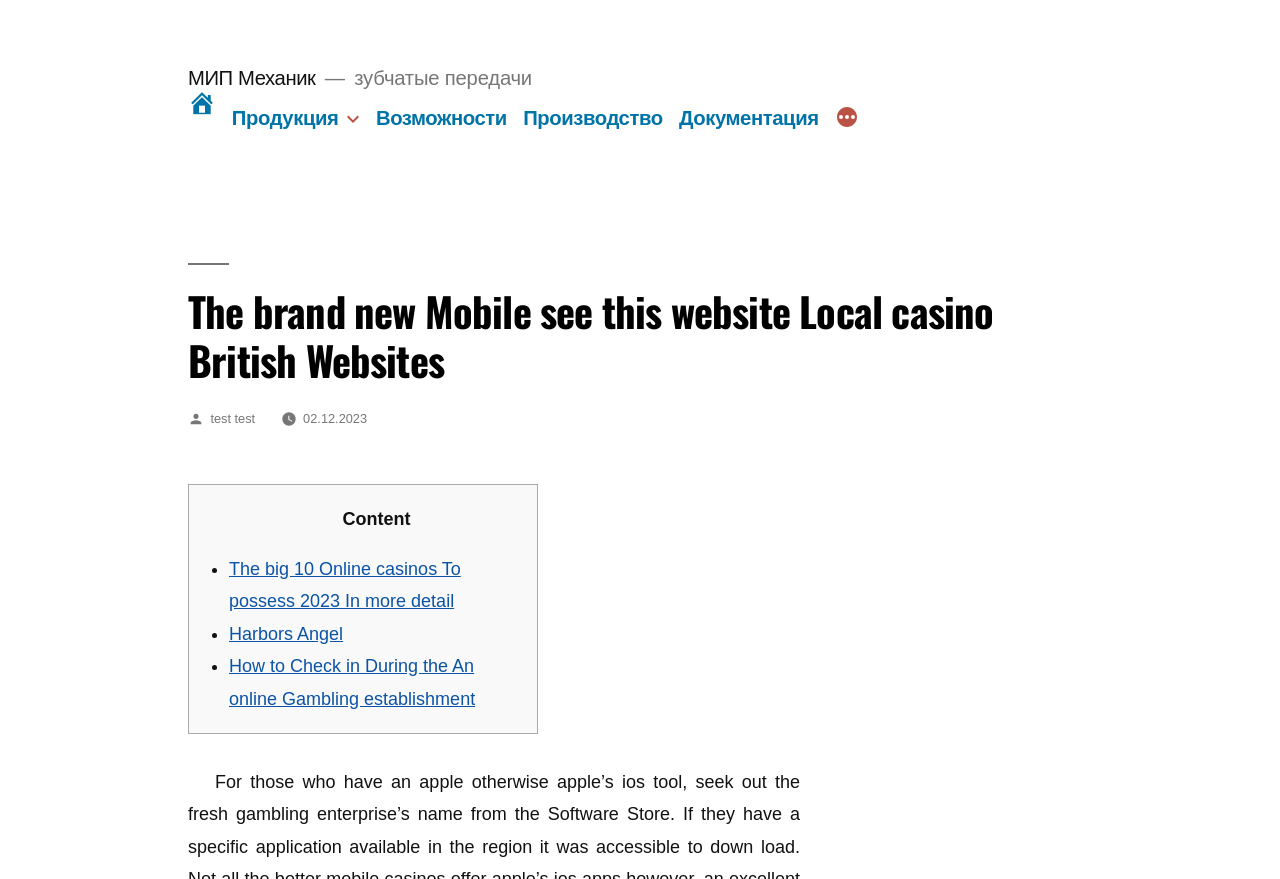Provide the bounding box coordinates of the HTML element described as: "Документация". The bounding box coordinates should be four float numbers between 0 and 1, i.e., [left, top, right, bottom].

[0.53, 0.122, 0.64, 0.147]